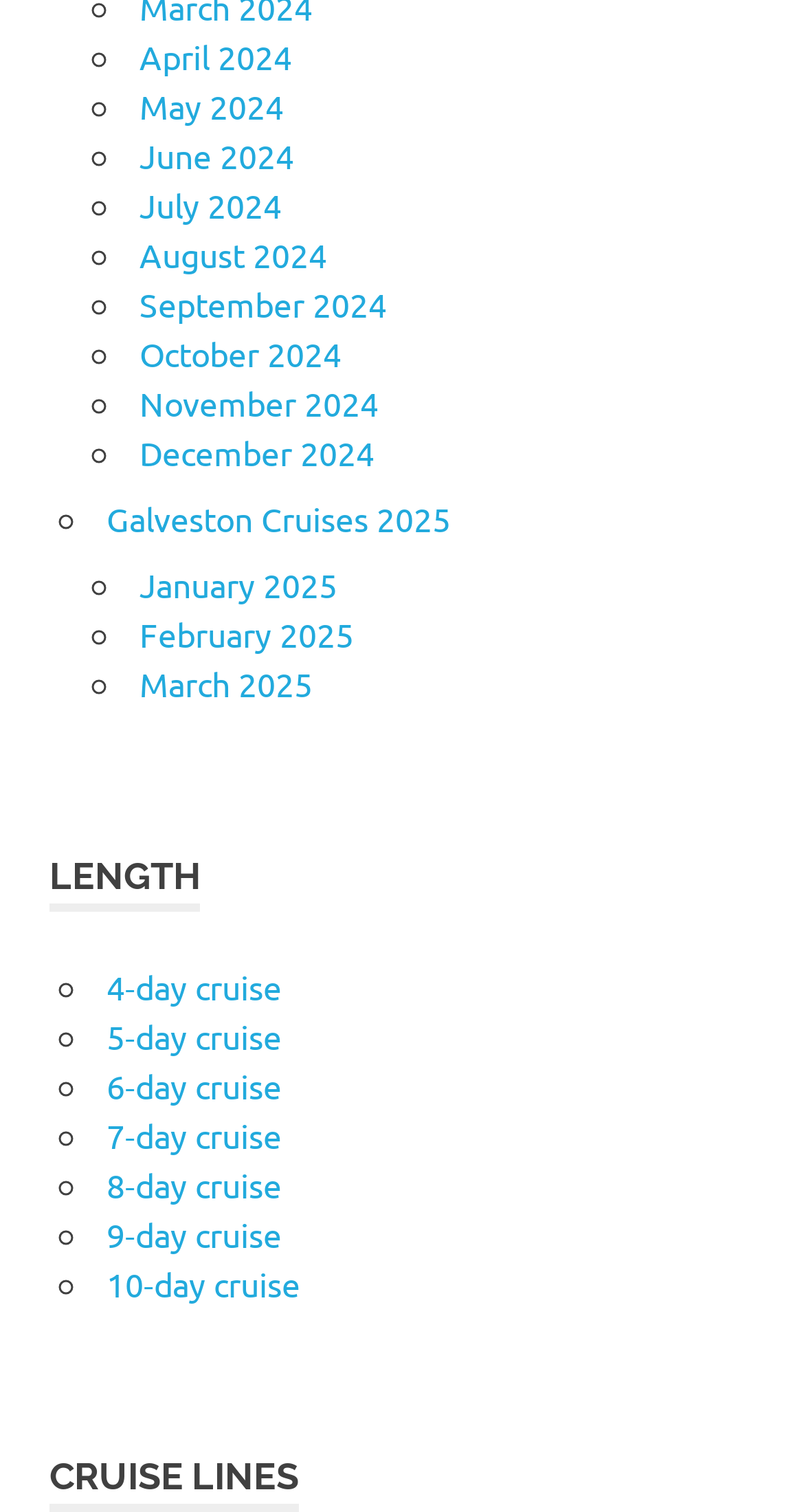Indicate the bounding box coordinates of the clickable region to achieve the following instruction: "Select 7-day cruise option."

[0.133, 0.737, 0.351, 0.764]